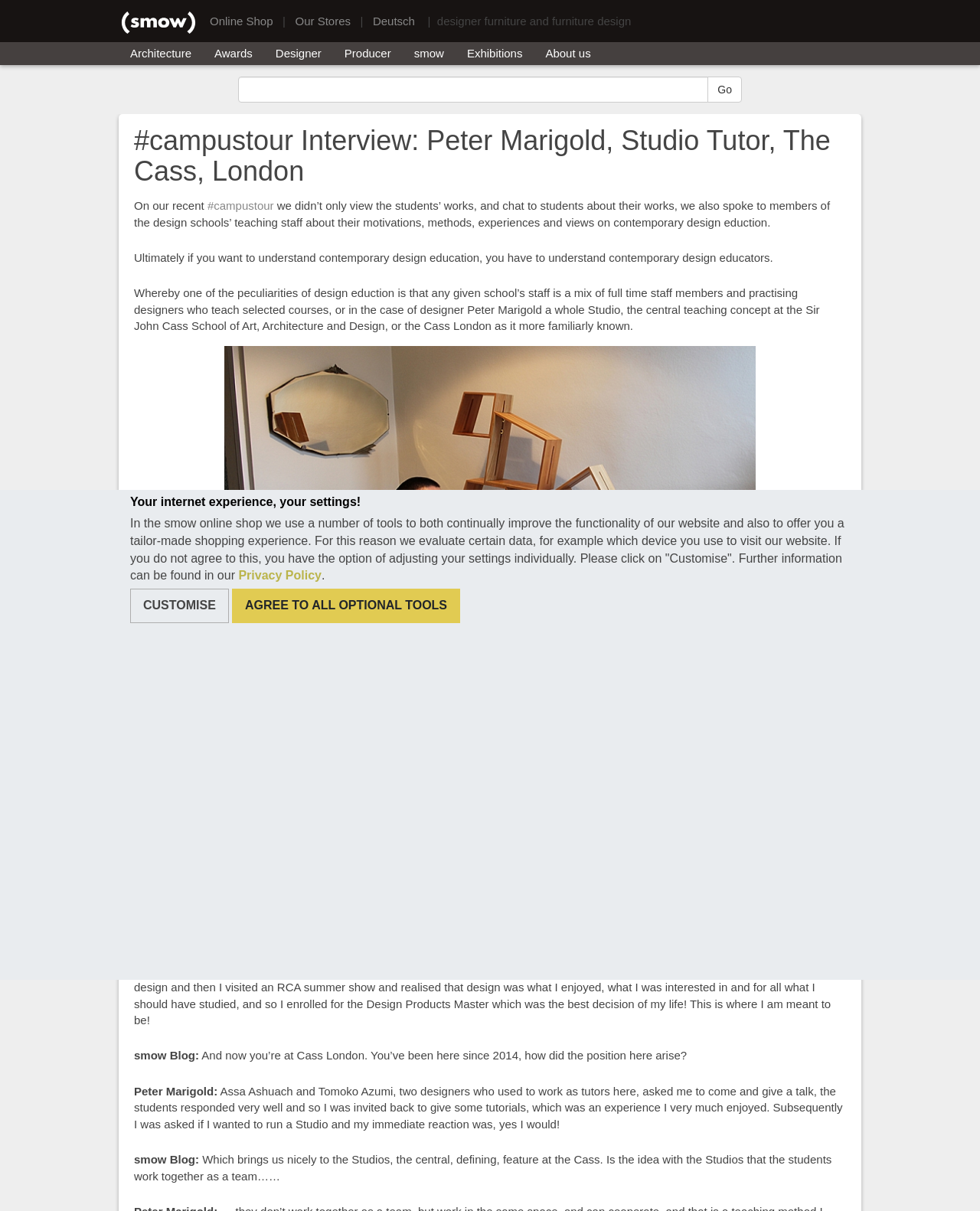Please identify the coordinates of the bounding box that should be clicked to fulfill this instruction: "Click on 'CUSTOMISE' button".

[0.133, 0.486, 0.233, 0.515]